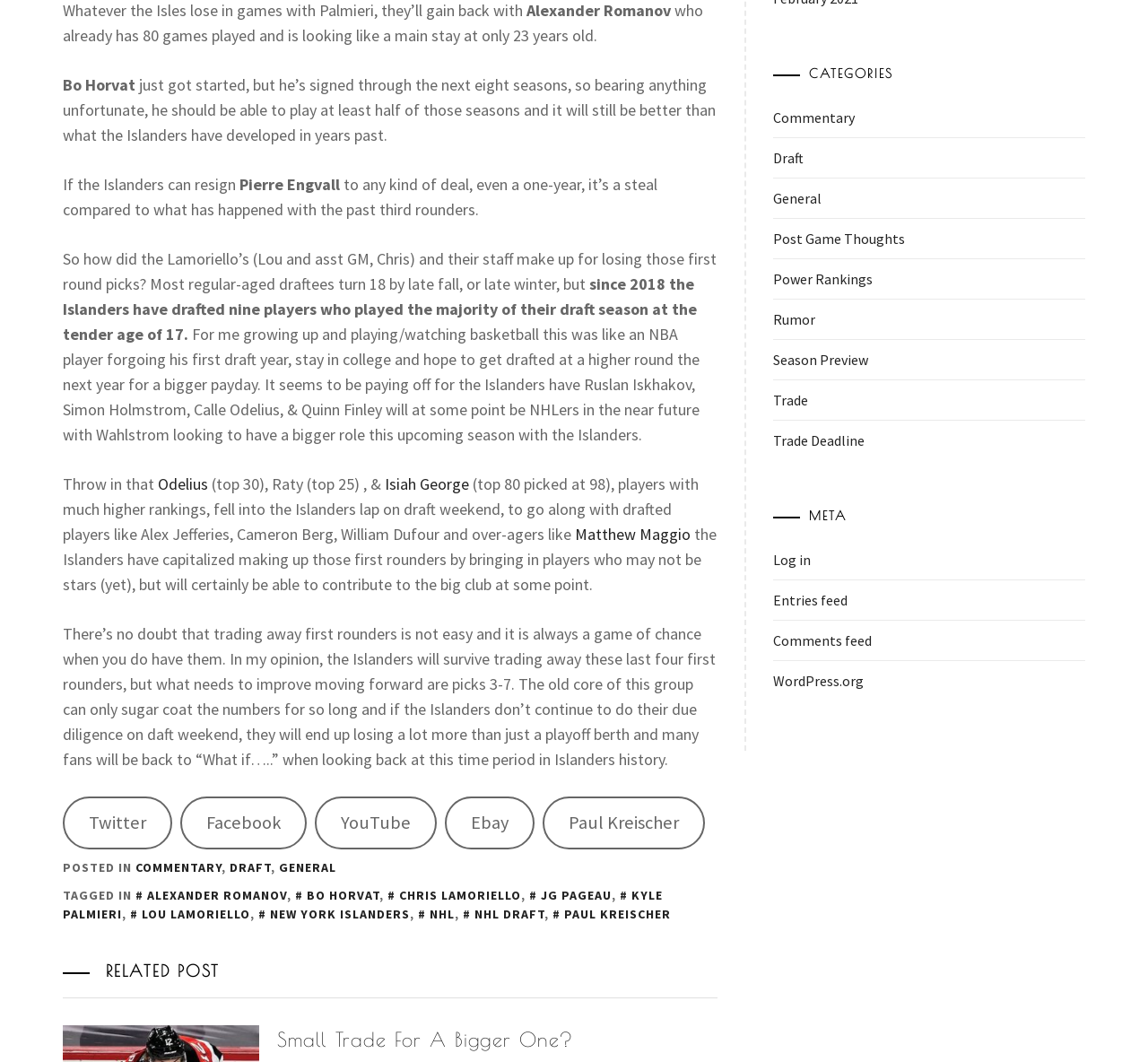Please specify the bounding box coordinates of the clickable region to carry out the following instruction: "Read the article about Microsoft and Cisco aiming to bring more girls to IT". The coordinates should be four float numbers between 0 and 1, in the format [left, top, right, bottom].

None